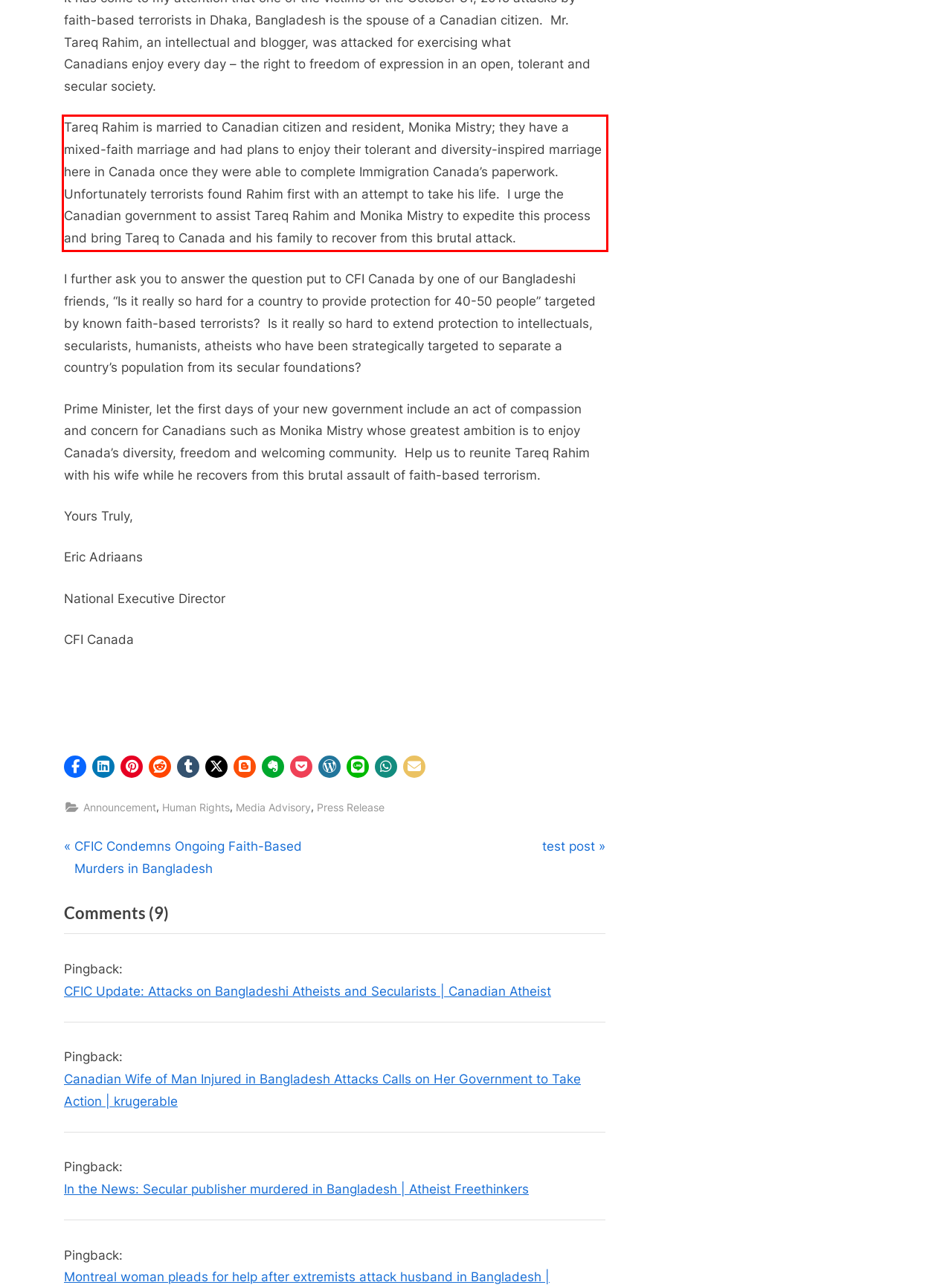With the provided screenshot of a webpage, locate the red bounding box and perform OCR to extract the text content inside it.

Tareq Rahim is married to Canadian citizen and resident, Monika Mistry; they have a mixed-faith marriage and had plans to enjoy their tolerant and diversity-inspired marriage here in Canada once they were able to complete Immigration Canada’s paperwork. Unfortunately terrorists found Rahim first with an attempt to take his life. I urge the Canadian government to assist Tareq Rahim and Monika Mistry to expedite this process and bring Tareq to Canada and his family to recover from this brutal attack.